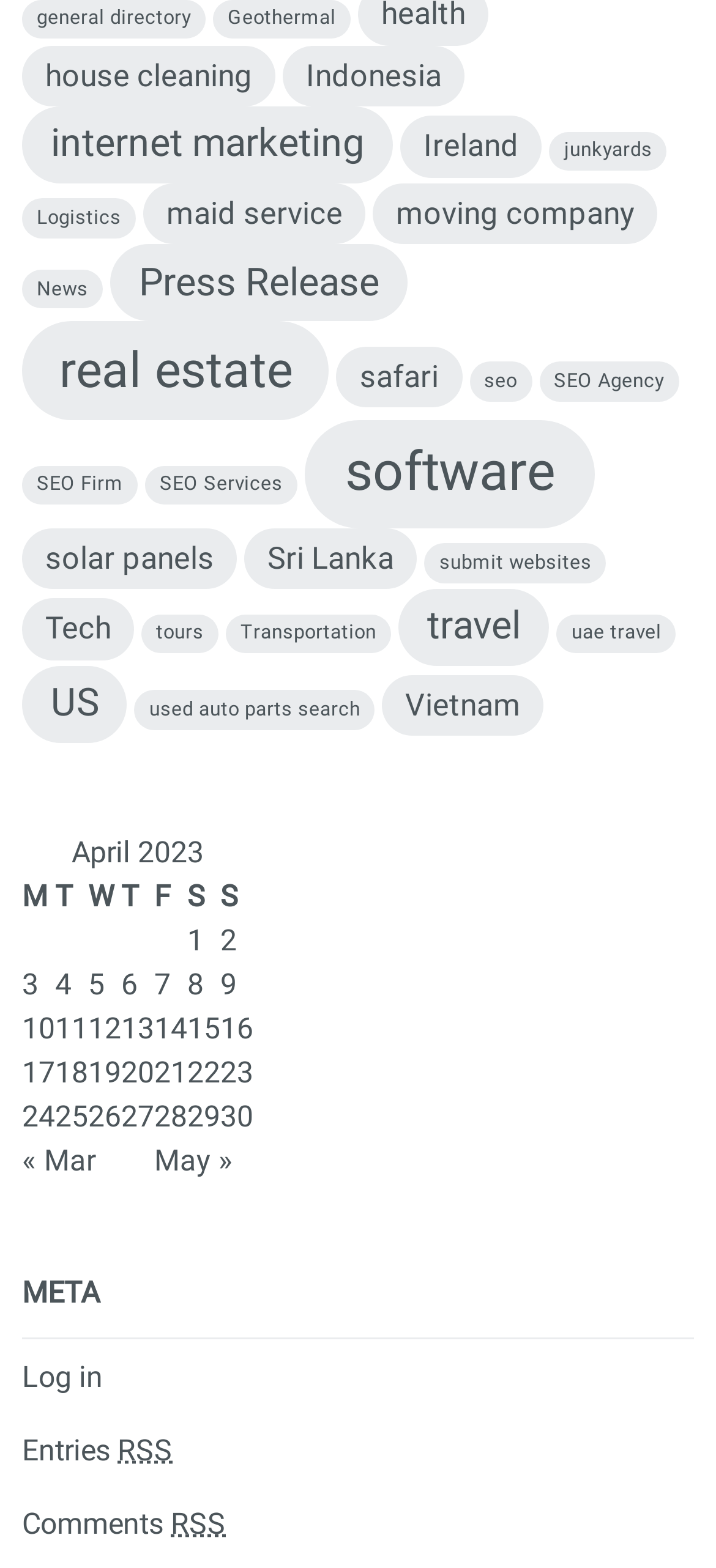Provide a brief response using a word or short phrase to this question:
How many links are there on the webpage?

198